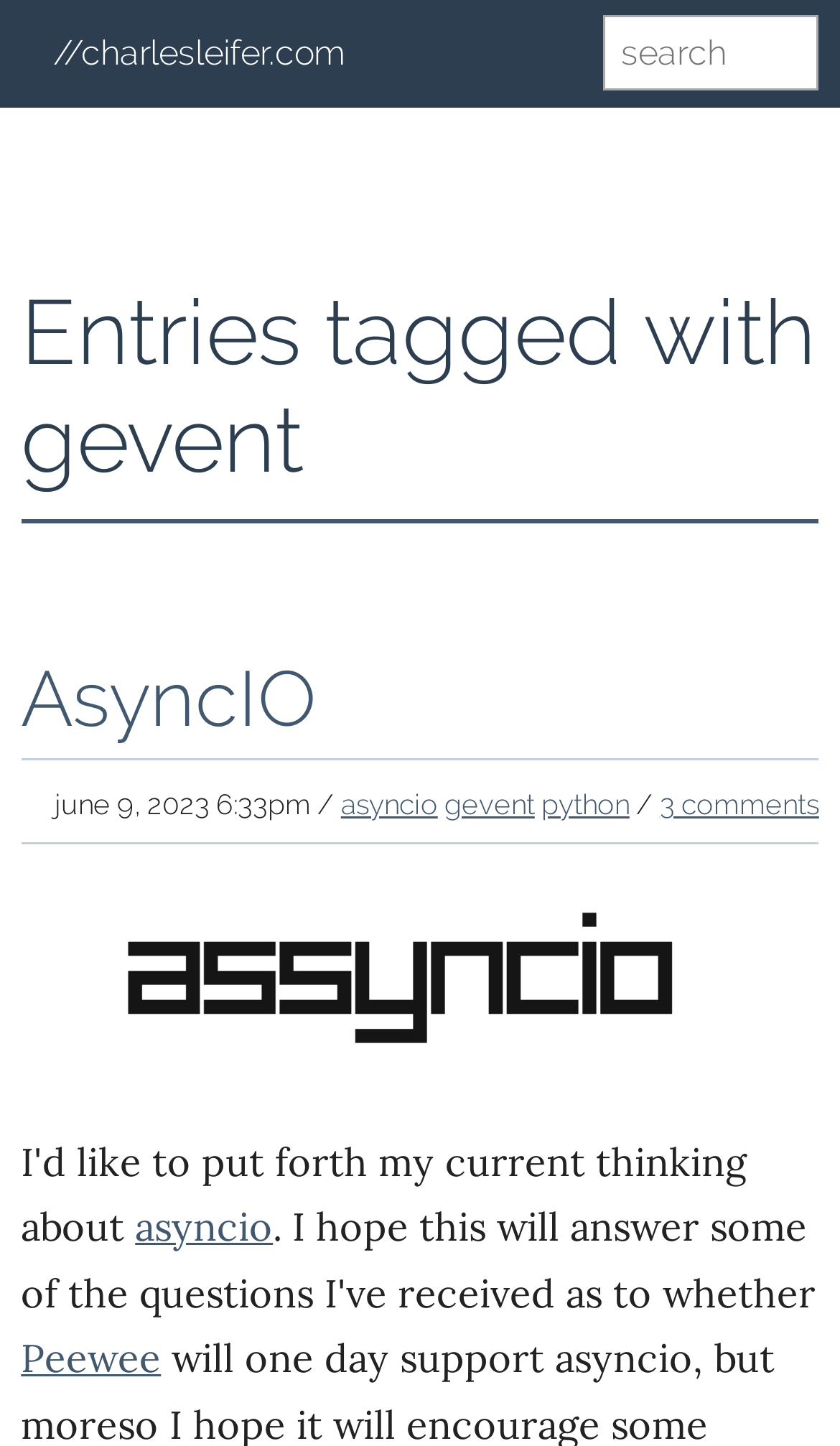Show the bounding box coordinates of the element that should be clicked to complete the task: "search".

[0.719, 0.01, 0.975, 0.063]